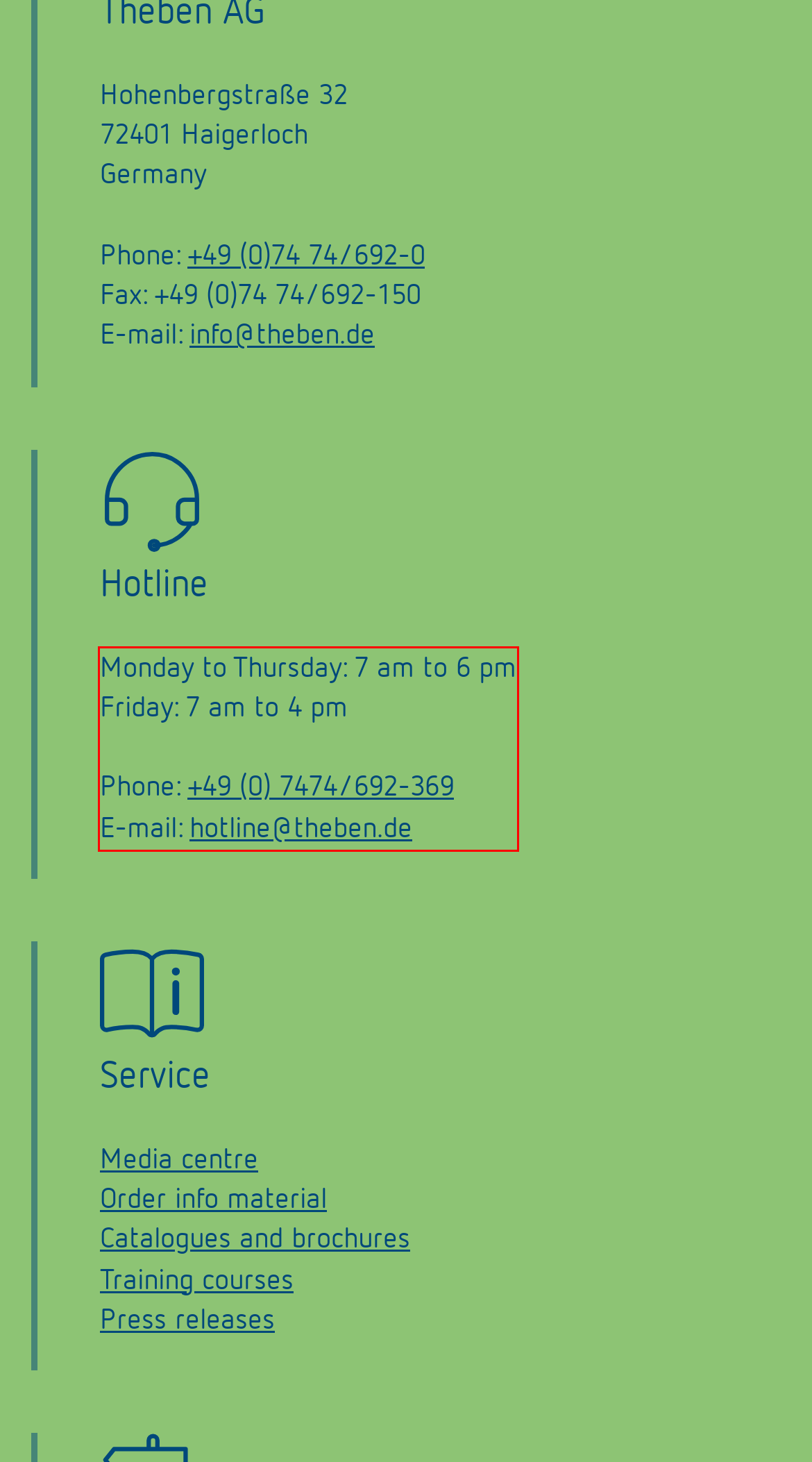Analyze the screenshot of the webpage that features a red bounding box and recognize the text content enclosed within this red bounding box.

Monday to Thursday: 7 am to 6 pm Friday: 7 am to 4 pm Phone: +49 (0) 7474/692-369 E-mail: hotline@theben.de